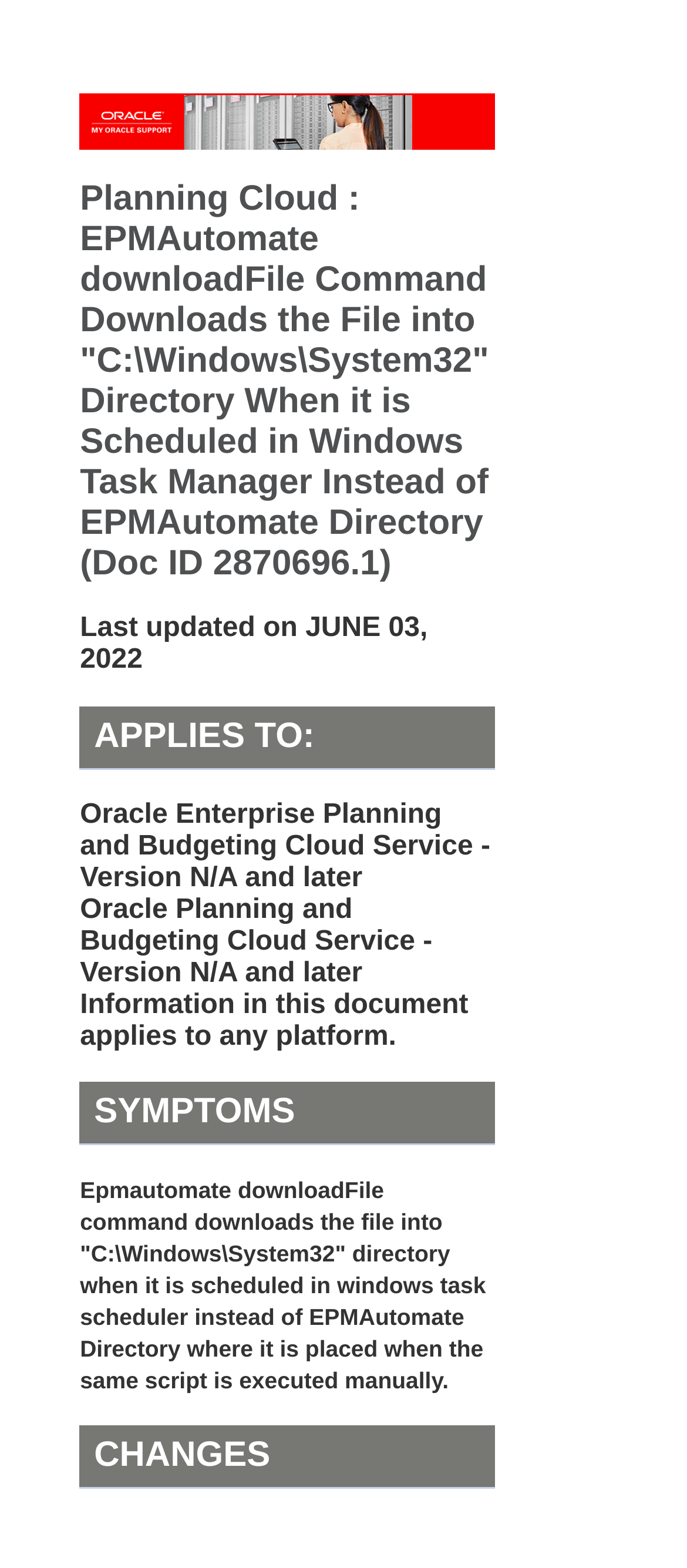When was this article last updated?
We need a detailed and meticulous answer to the question.

The last updated date can be found in the static text element that contains the text 'Last updated on JUNE 03, 2022', which is located below the title of the article.